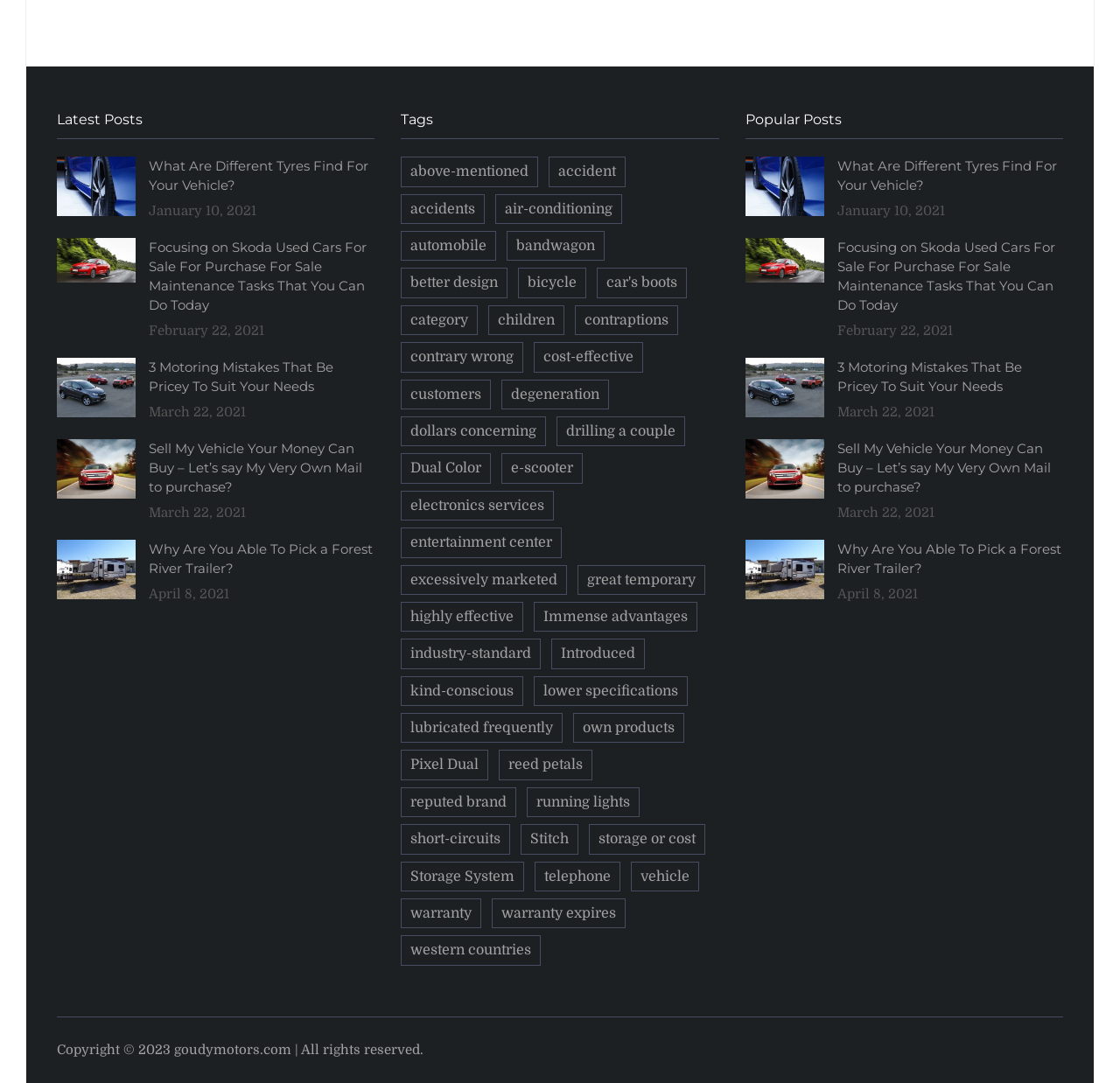Answer the following in one word or a short phrase: 
How many popular posts are listed on the webpage?

3